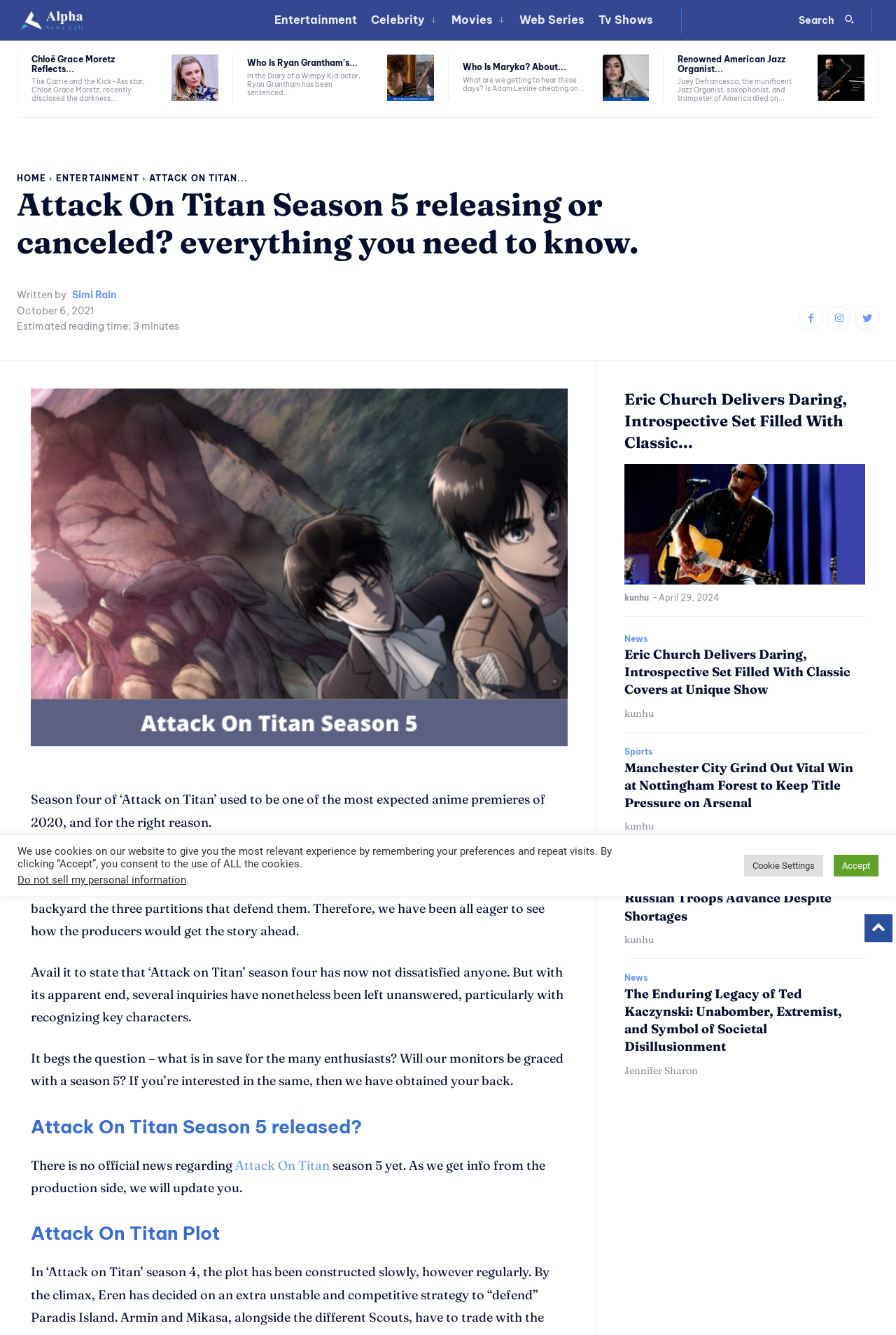Please identify the bounding box coordinates of the element's region that should be clicked to execute the following instruction: "Read the article about Chloë Grace Moretz". The bounding box coordinates must be four float numbers between 0 and 1, i.e., [left, top, right, bottom].

[0.191, 0.041, 0.244, 0.076]